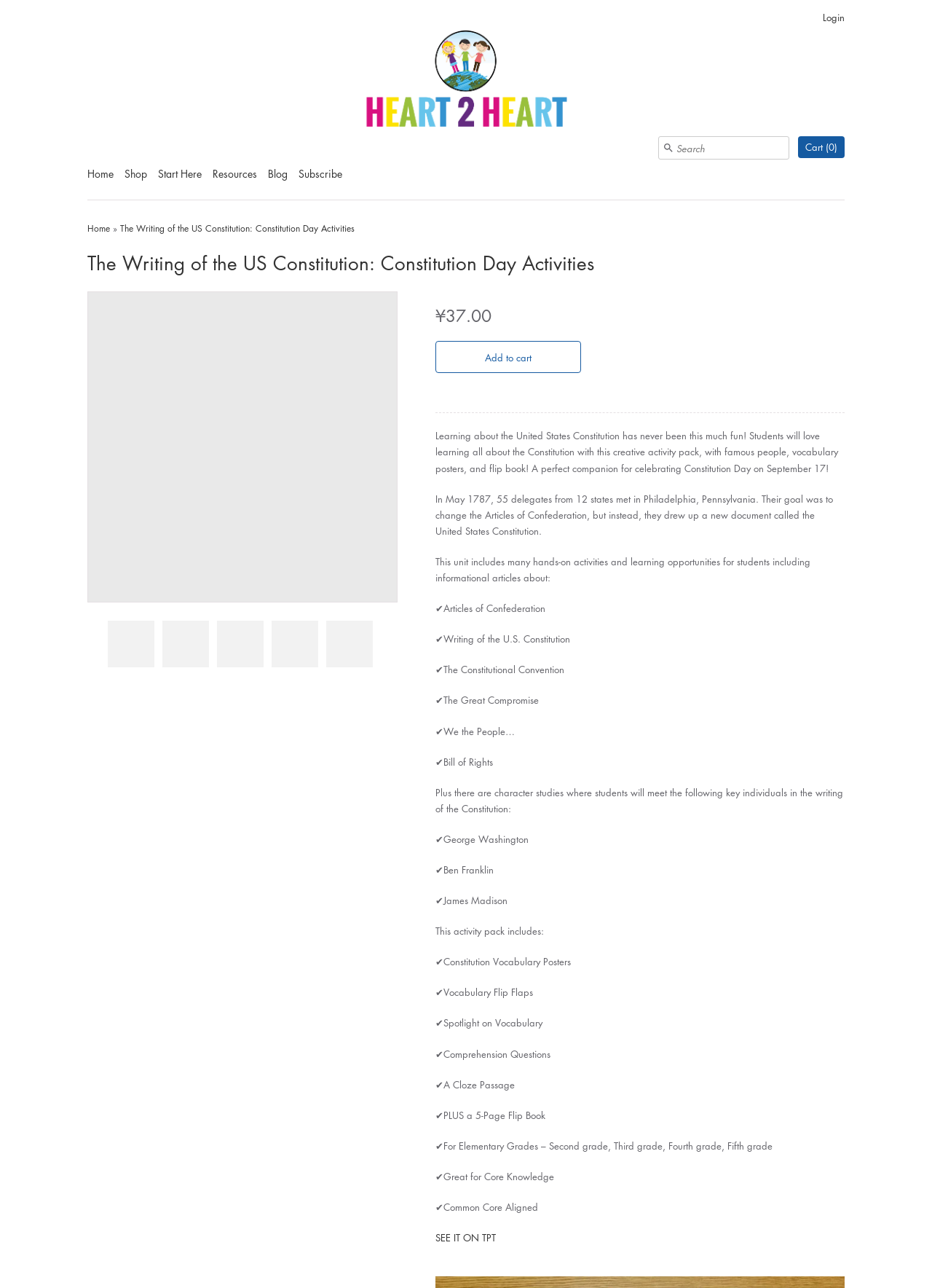Identify the coordinates of the bounding box for the element described below: "All insights". Return the coordinates as four float numbers between 0 and 1: [left, top, right, bottom].

None